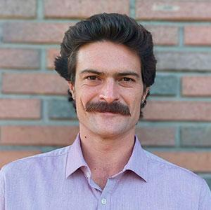What is Julián's field of study?
Offer a detailed and full explanation in response to the question.

Julián was admitted to the PhD program in Quantitative Economics in 2018, and he has a background in applied macroeconomics, focusing on areas such as MacroFinance, as well as monetary and macroprudential policy.